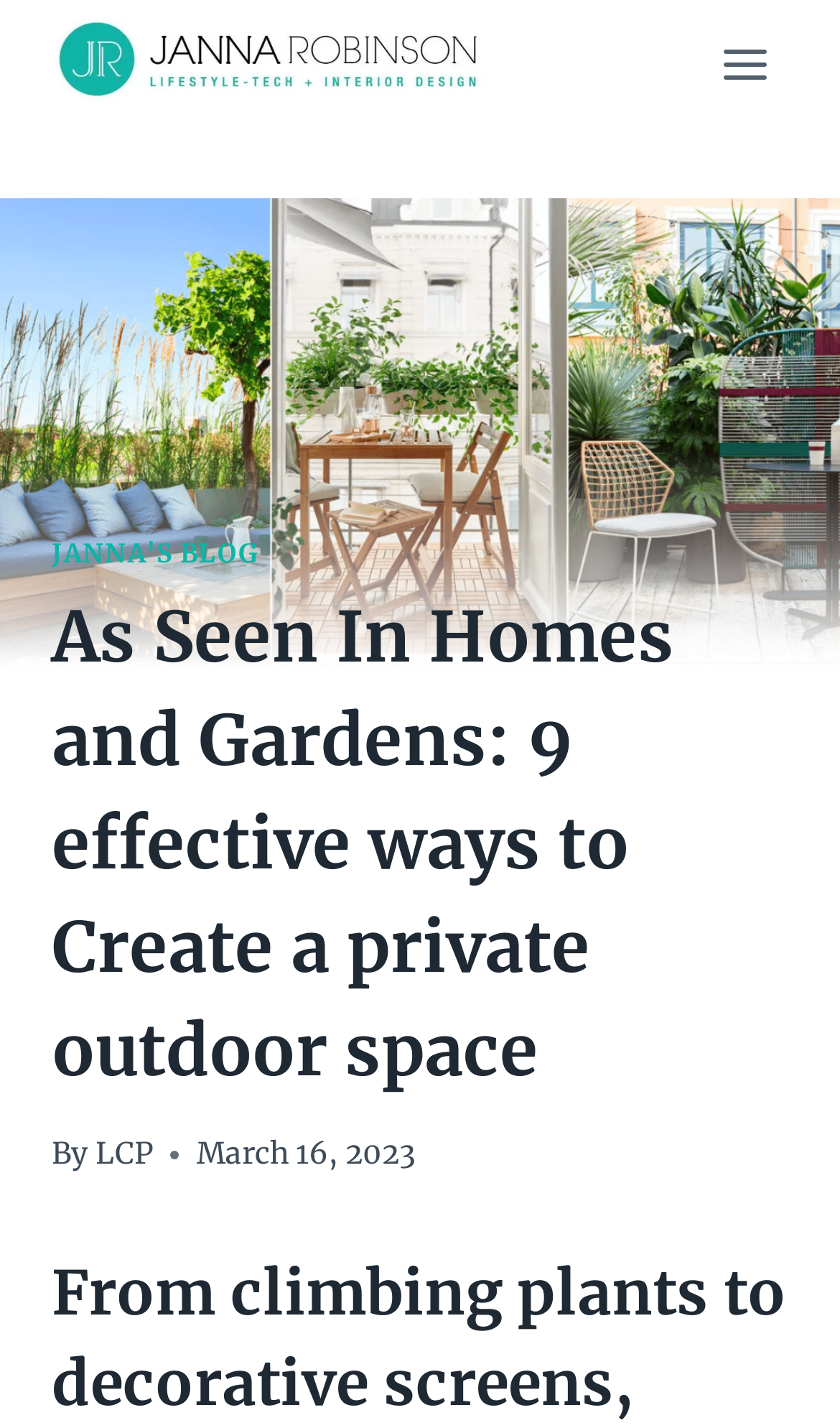Provide the bounding box coordinates for the UI element that is described by this text: "aria-label="jannarobinson.com"". The coordinates should be in the form of four float numbers between 0 and 1: [left, top, right, bottom].

[0.062, 0.009, 0.582, 0.082]